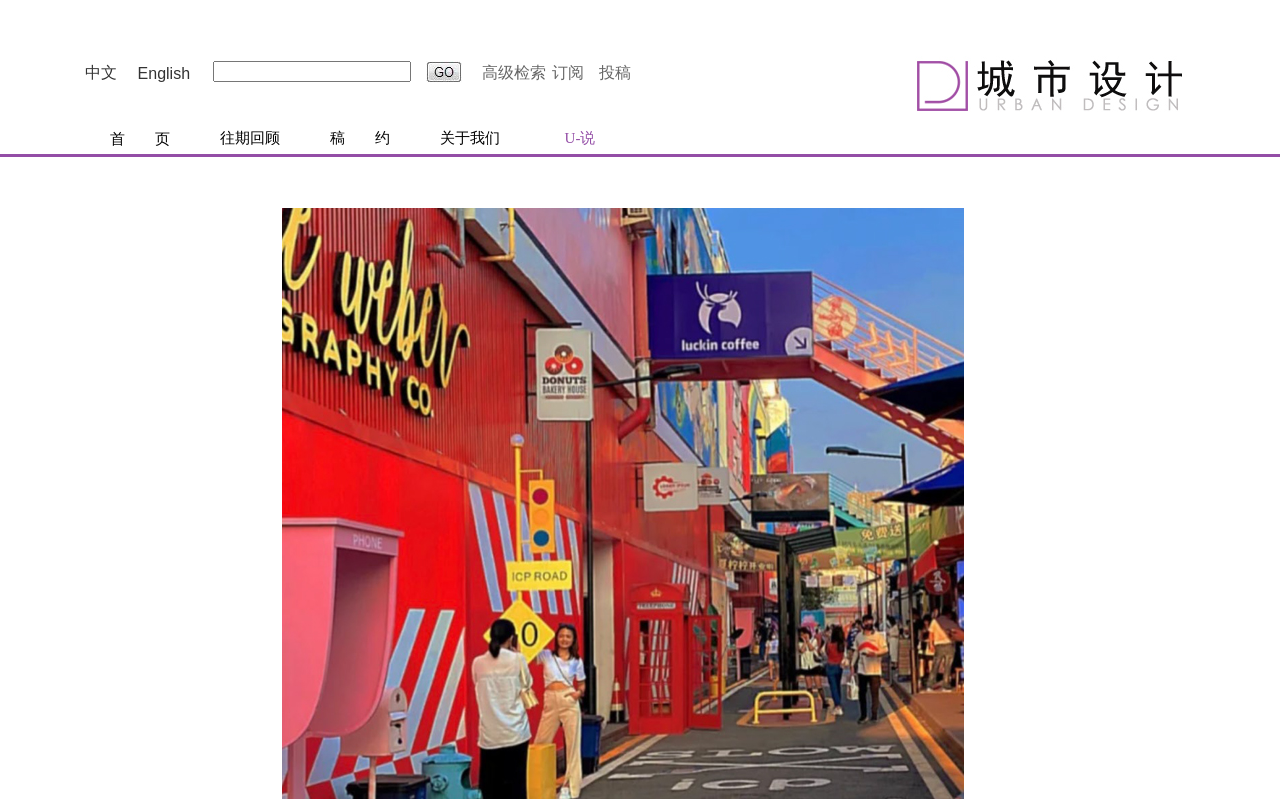Locate the bounding box of the UI element with the following description: "往期回顾".

[0.152, 0.15, 0.238, 0.196]